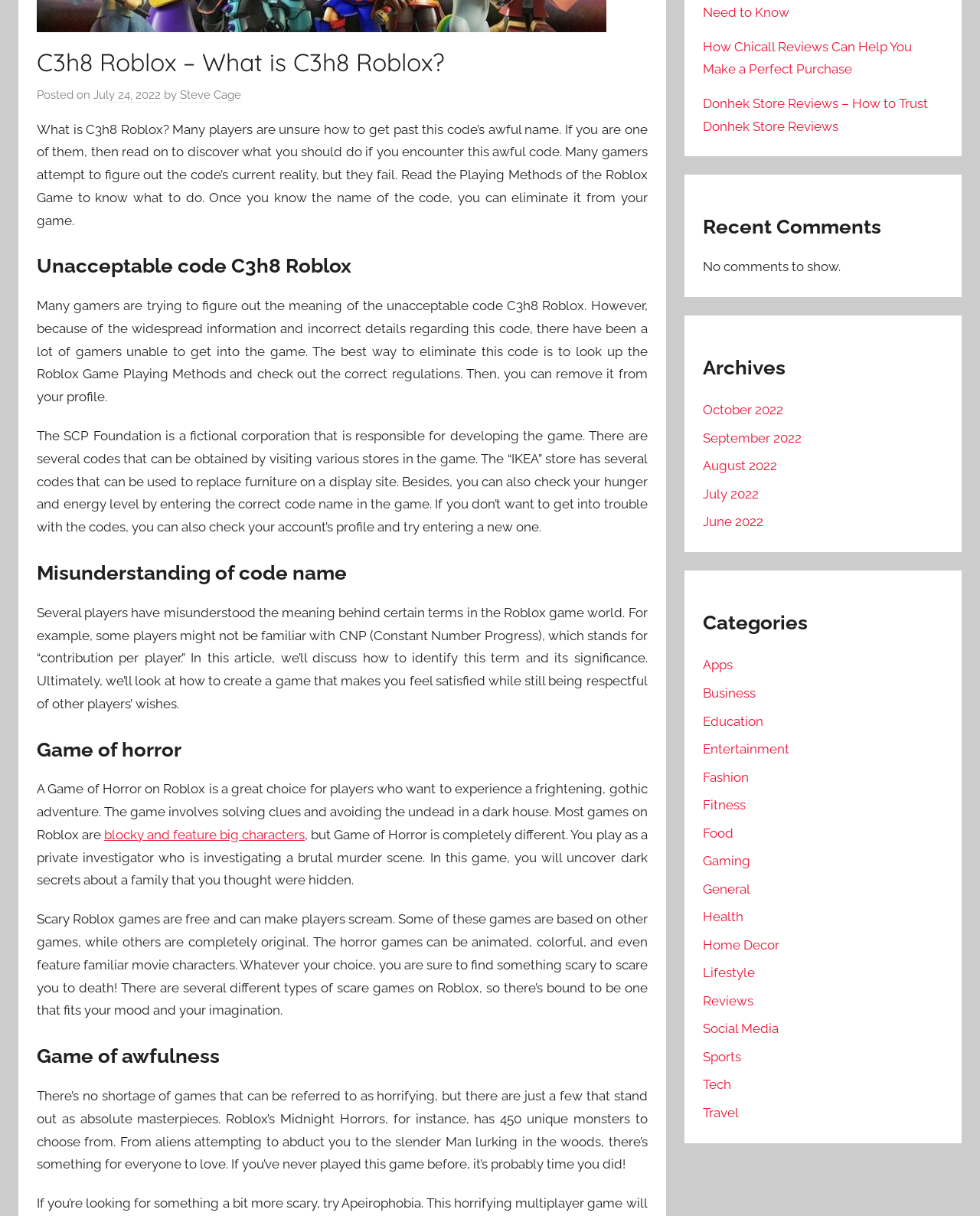Determine the bounding box coordinates of the UI element described below. Use the format (top-left x, top-left y, bottom-right x, bottom-right y) with floating point numbers between 0 and 1: June 2022

[0.717, 0.423, 0.779, 0.435]